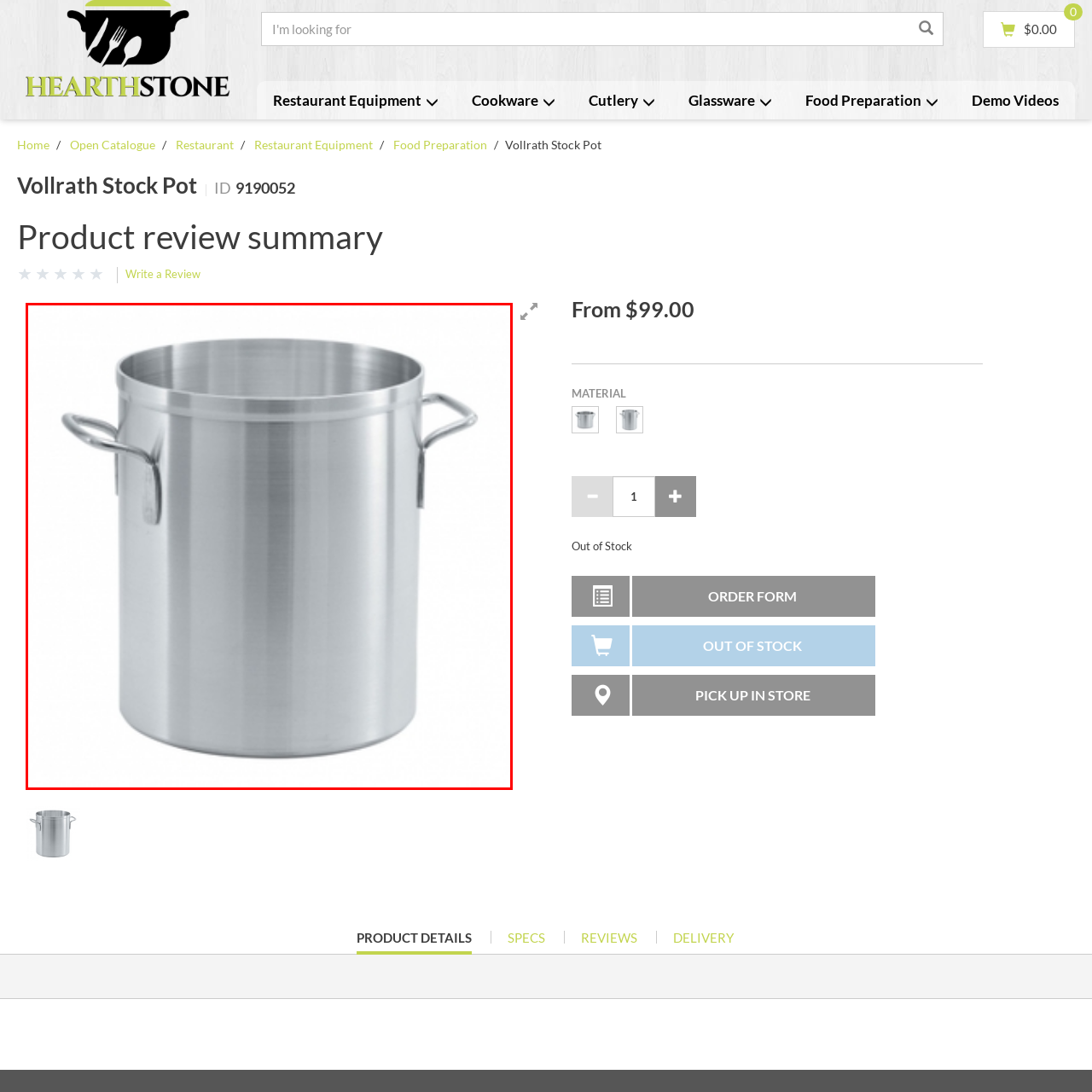Look at the image within the red outline, How many handles does the stock pot have? Answer with one word or phrase.

two